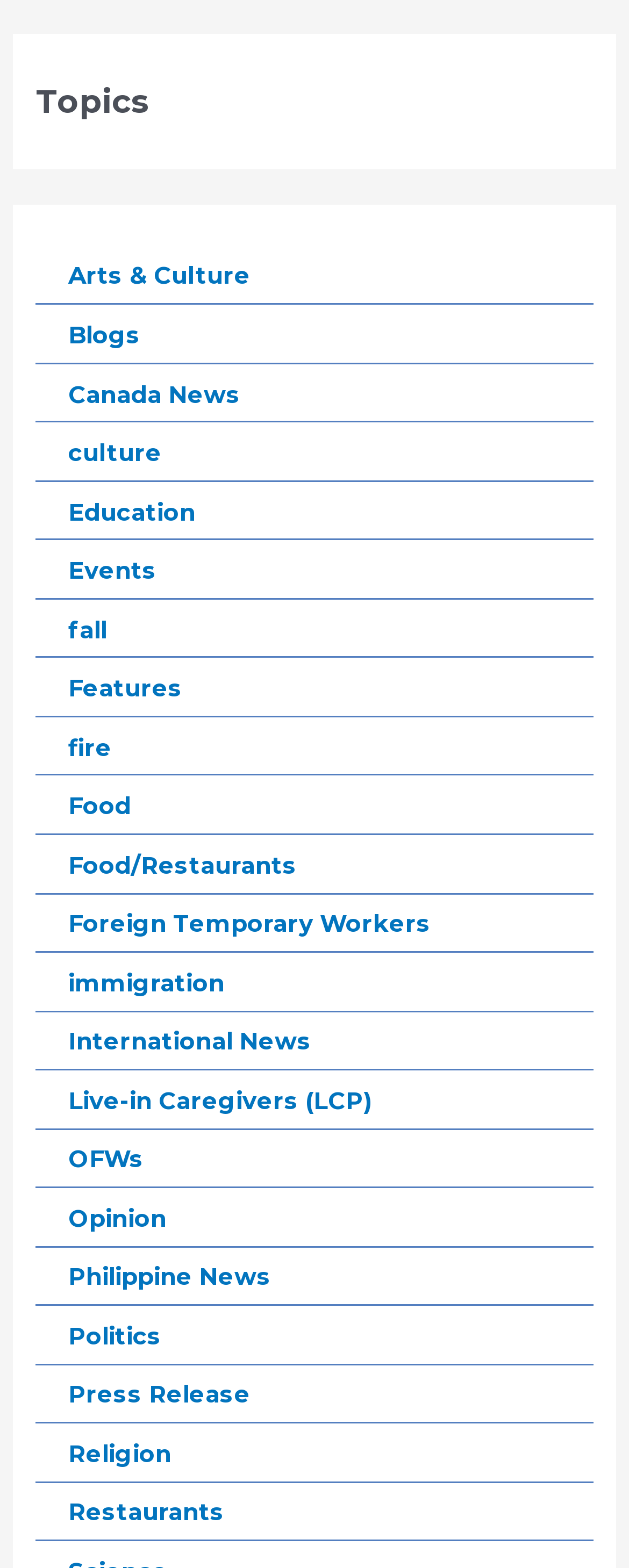How many links are there under the 'Topics' heading?
Look at the image and answer the question using a single word or phrase.

18